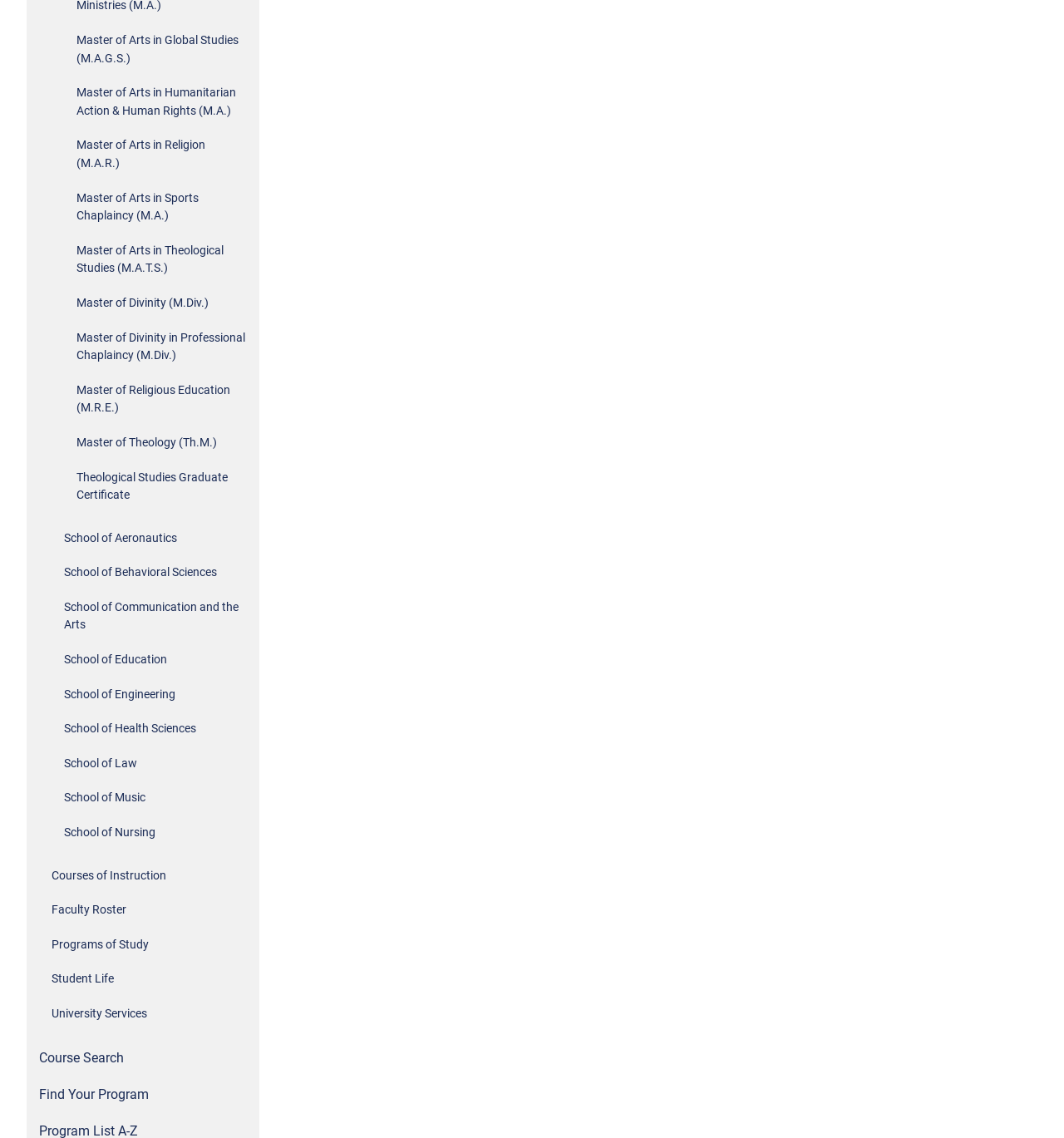What is the last link element on the webpage?
Based on the screenshot, provide a one-word or short-phrase response.

Find Your Program